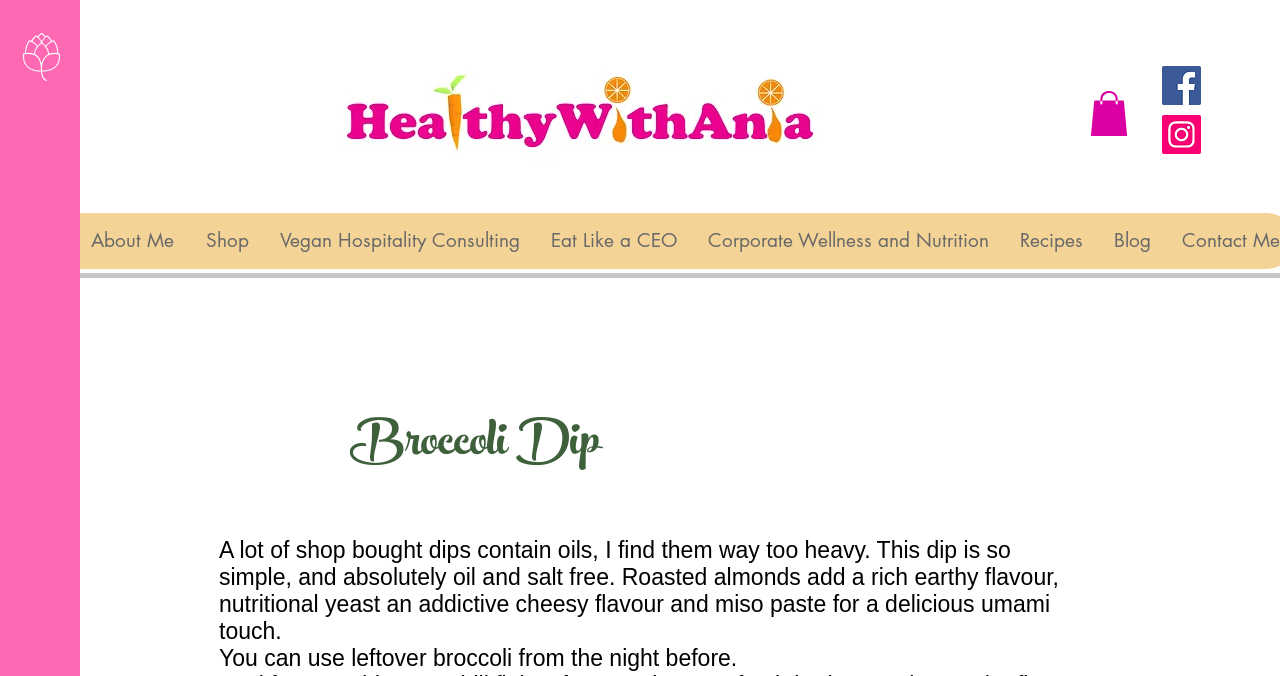What can you use leftover broccoli for? Based on the screenshot, please respond with a single word or phrase.

this dip